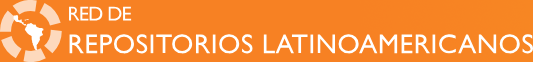Reply to the question with a single word or phrase:
What does the golden graphic symbolize?

Collaboration and connectivity